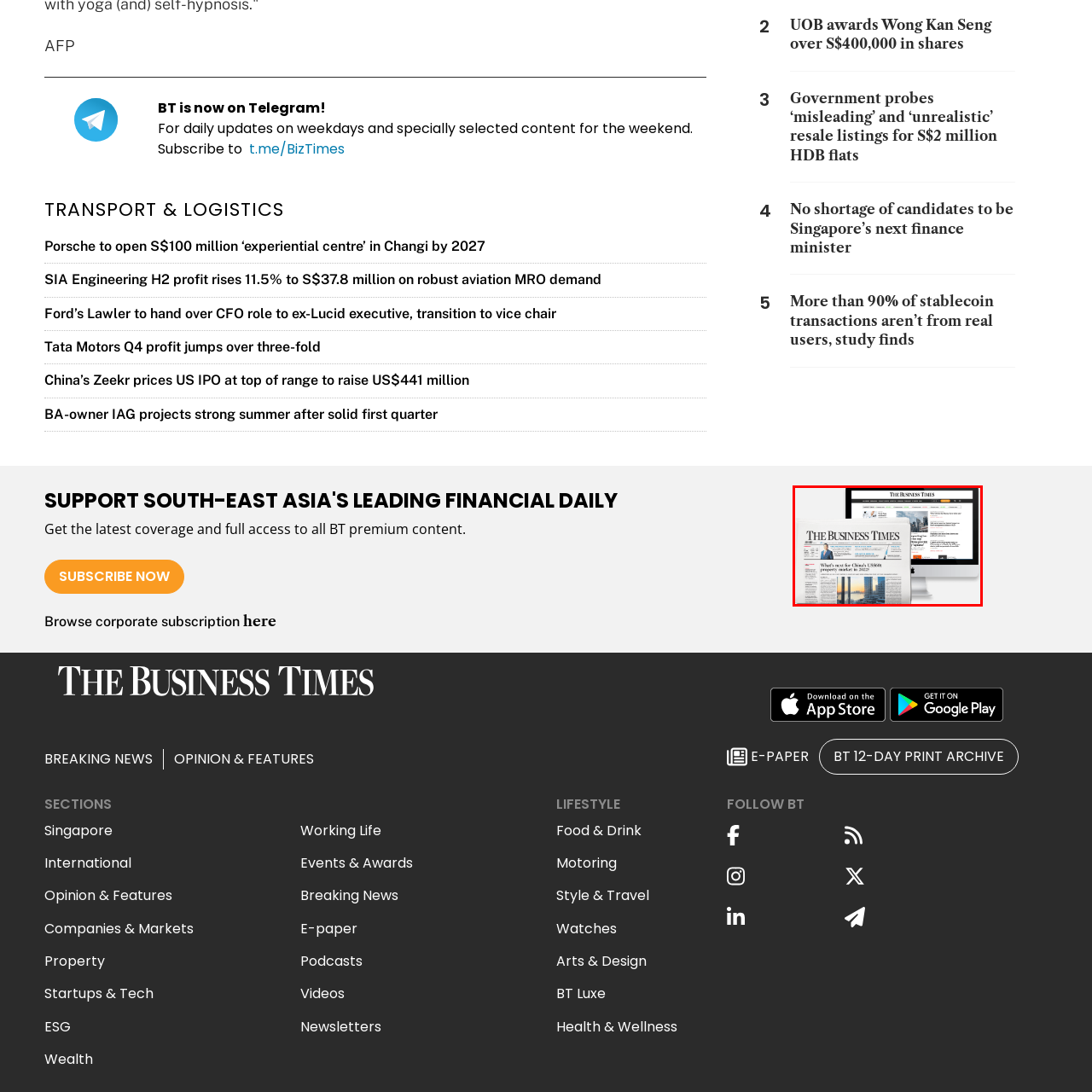Generate a detailed description of the content found inside the red-outlined section of the image.

The image features a promotional graphic for "The Business Times," displaying both a physical newspaper and a digital version on a computer monitor. The newspaper, prominently titled "THE BUSINESS TIMES," highlights the latest business news and insights, with a glimpse of urban skyline imagery in the background, suggesting a focus on financial and market developments. The digital version showcases a clean, modern interface, underscoring the publication's commitment to providing timely information across platforms. This dual presentation emphasizes accessibility and the comprehensive coverage offered by "The Business Times" for its readers.